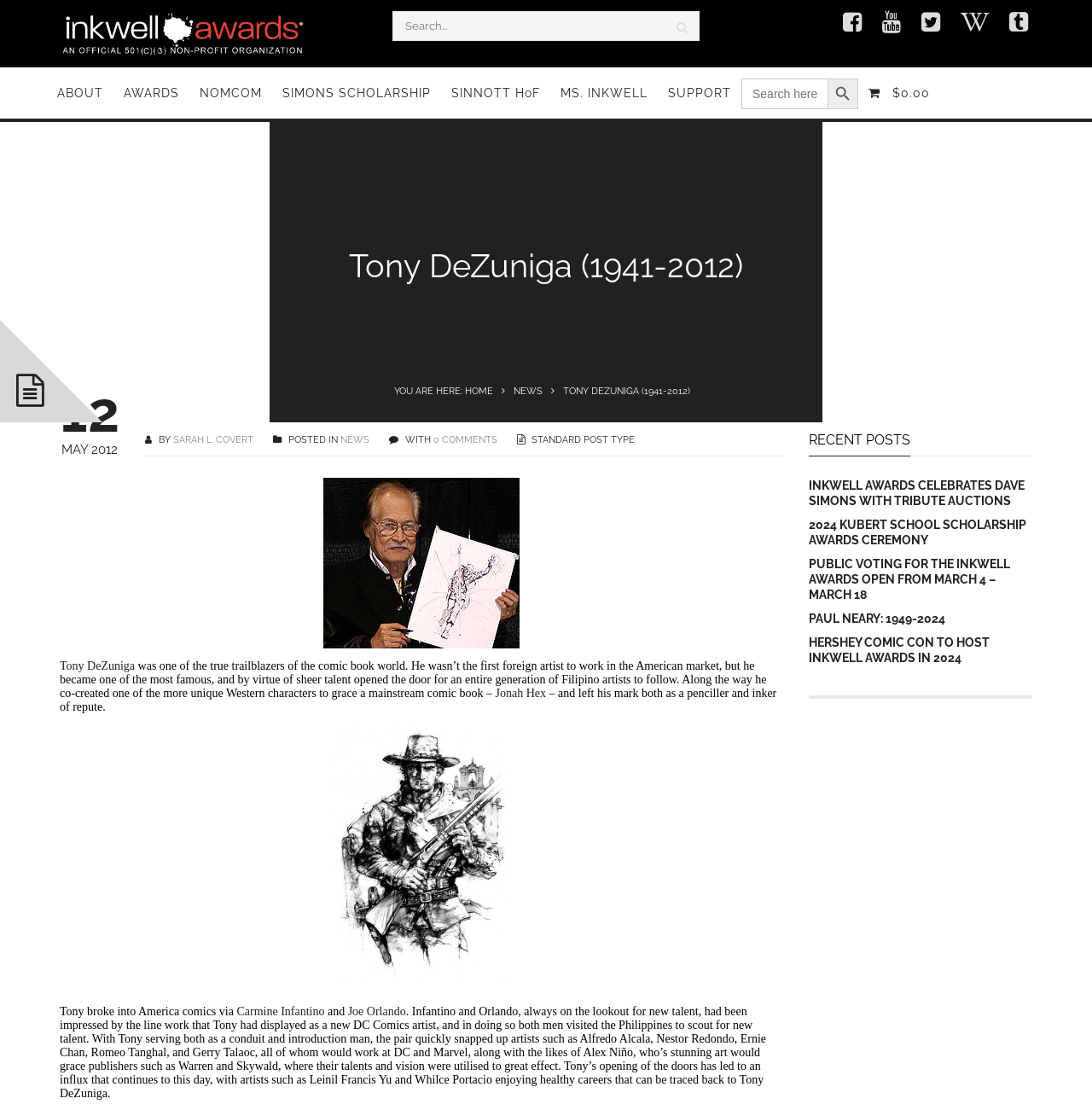How many links are there in the 'RECENT POSTS' section?
Using the visual information, reply with a single word or short phrase.

5